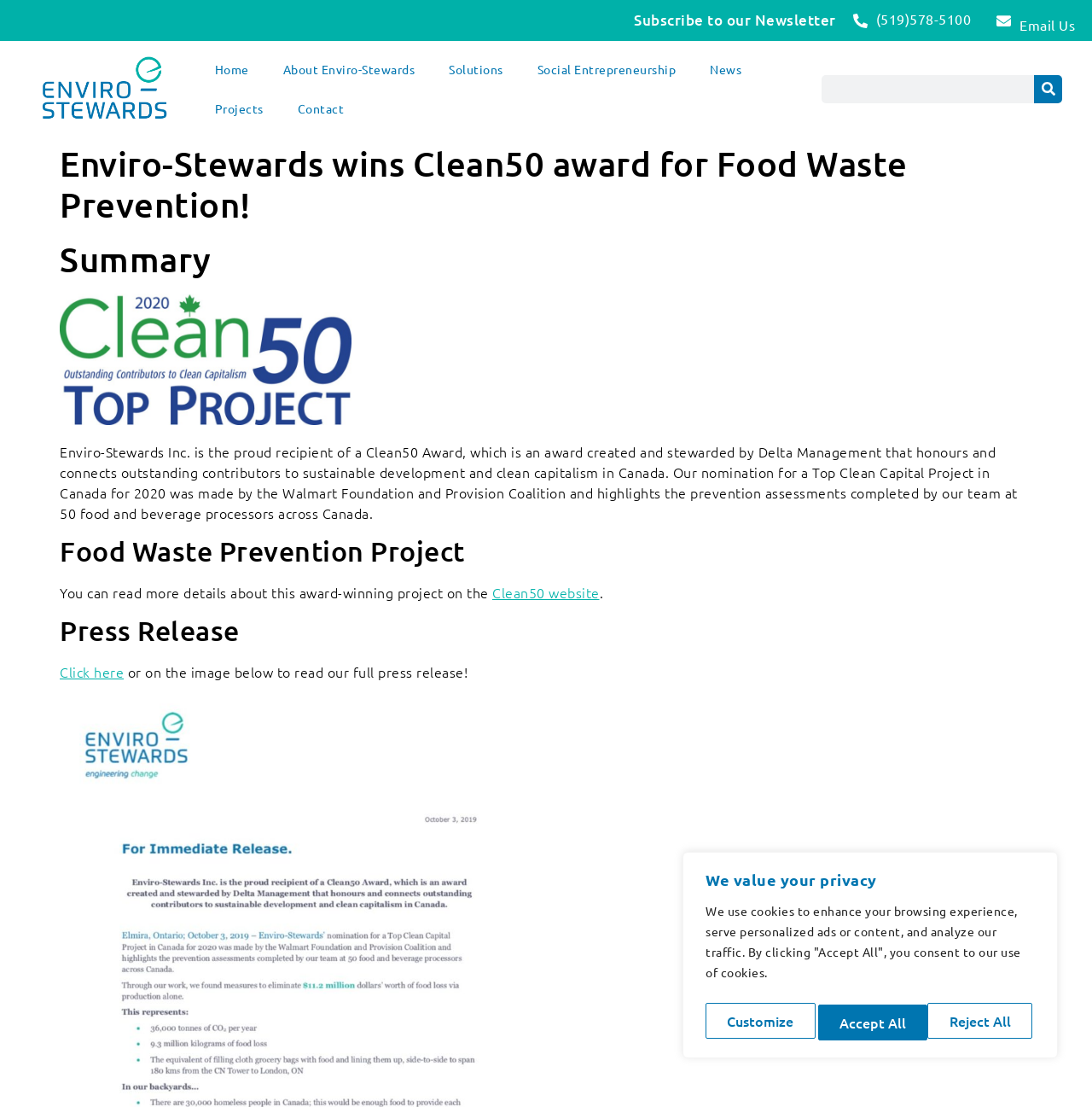Predict the bounding box of the UI element based on the description: "parent_node: Search name="s"". The coordinates should be four float numbers between 0 and 1, formatted as [left, top, right, bottom].

[0.752, 0.068, 0.947, 0.093]